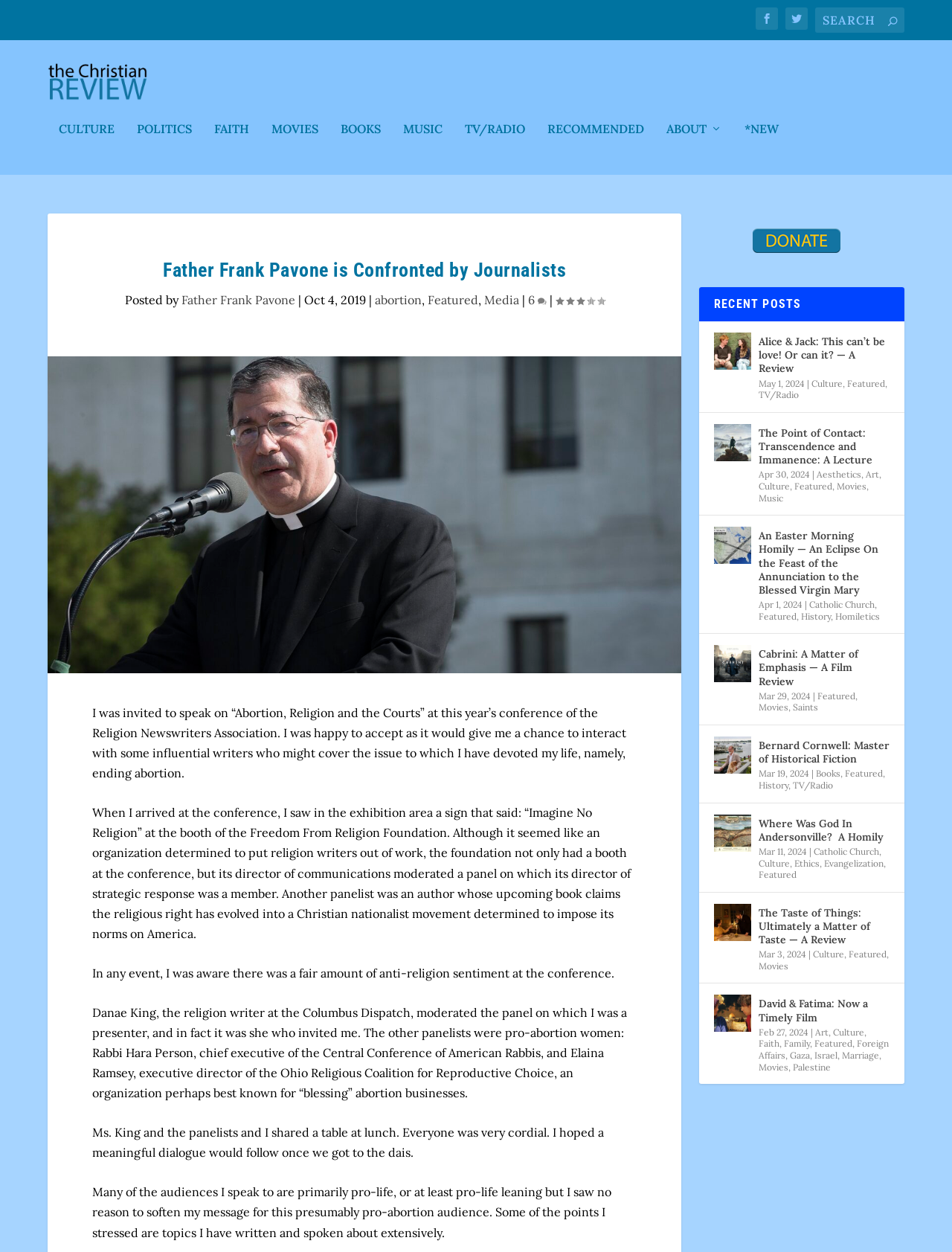How many recent posts are listed on the webpage?
Refer to the screenshot and respond with a concise word or phrase.

4